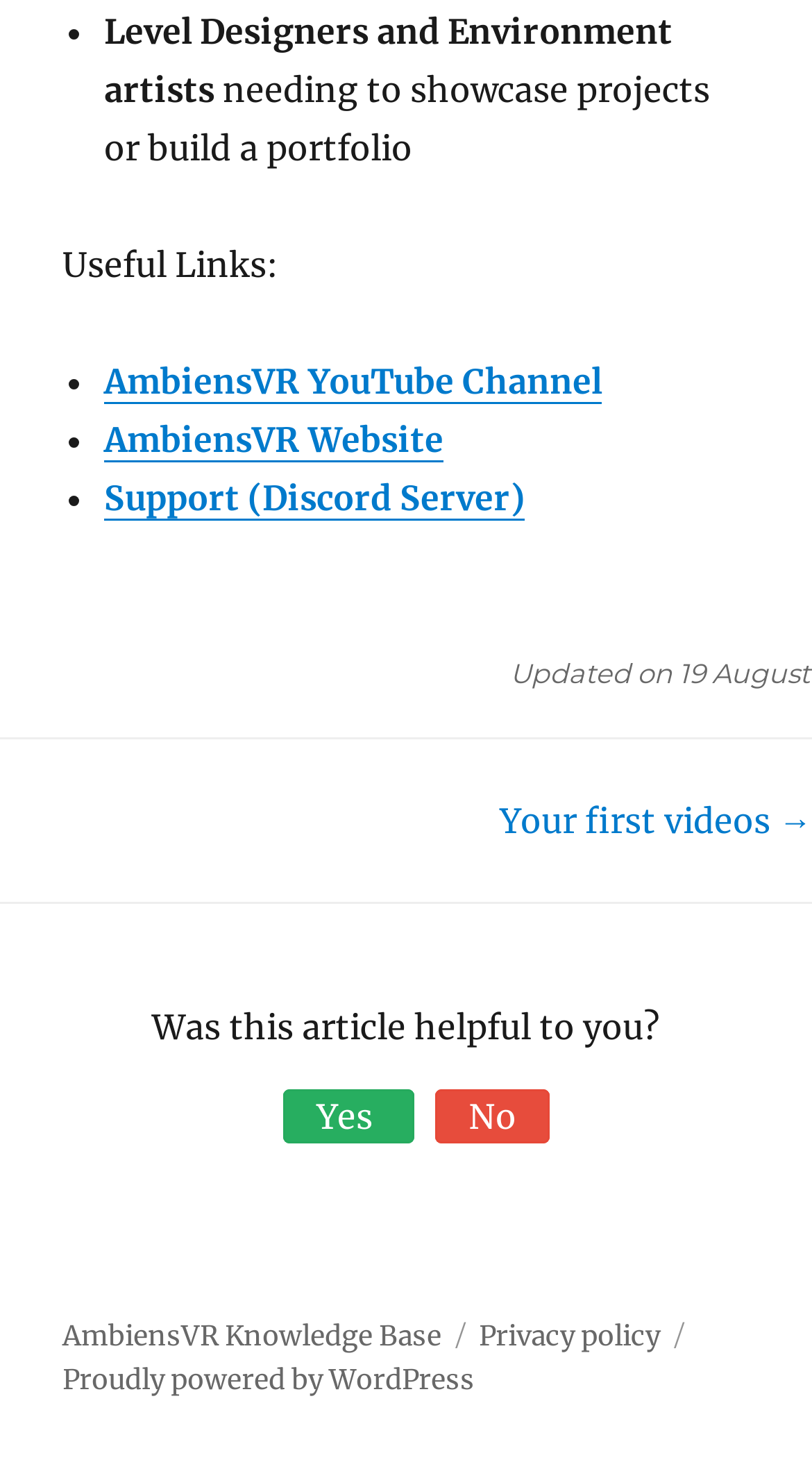Provide the bounding box coordinates for the UI element described in this sentence: "Privacy policy". The coordinates should be four float values between 0 and 1, i.e., [left, top, right, bottom].

[0.59, 0.903, 0.813, 0.927]